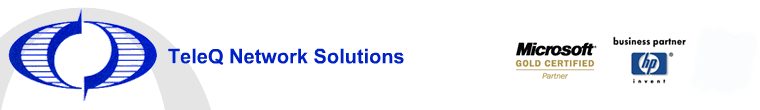What is the status of TeleQ with HP?
Based on the visual content, answer with a single word or a brief phrase.

Business partner